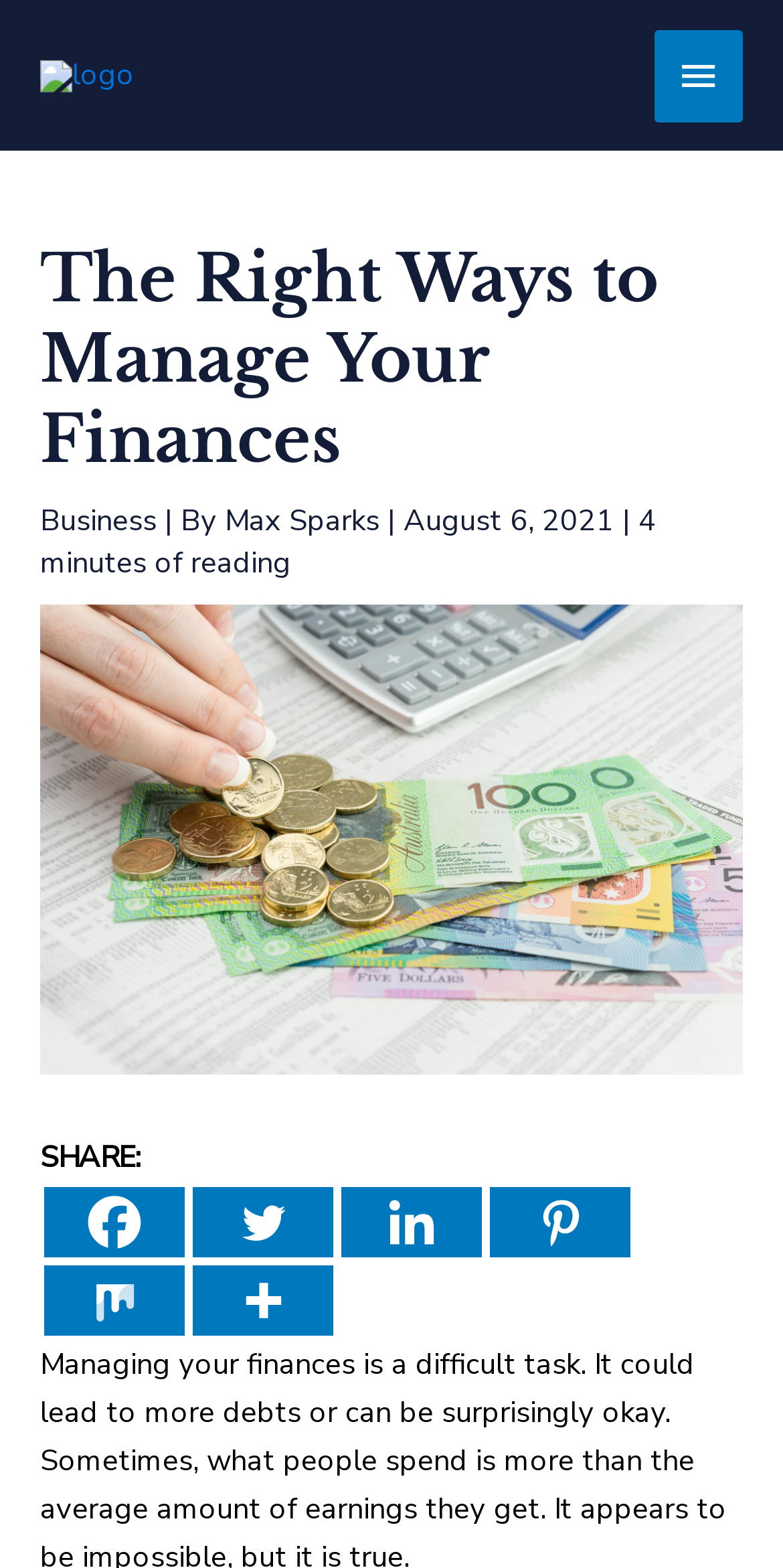Please provide the bounding box coordinates for the element that needs to be clicked to perform the following instruction: "Share on Facebook". The coordinates should be given as four float numbers between 0 and 1, i.e., [left, top, right, bottom].

[0.056, 0.757, 0.236, 0.802]